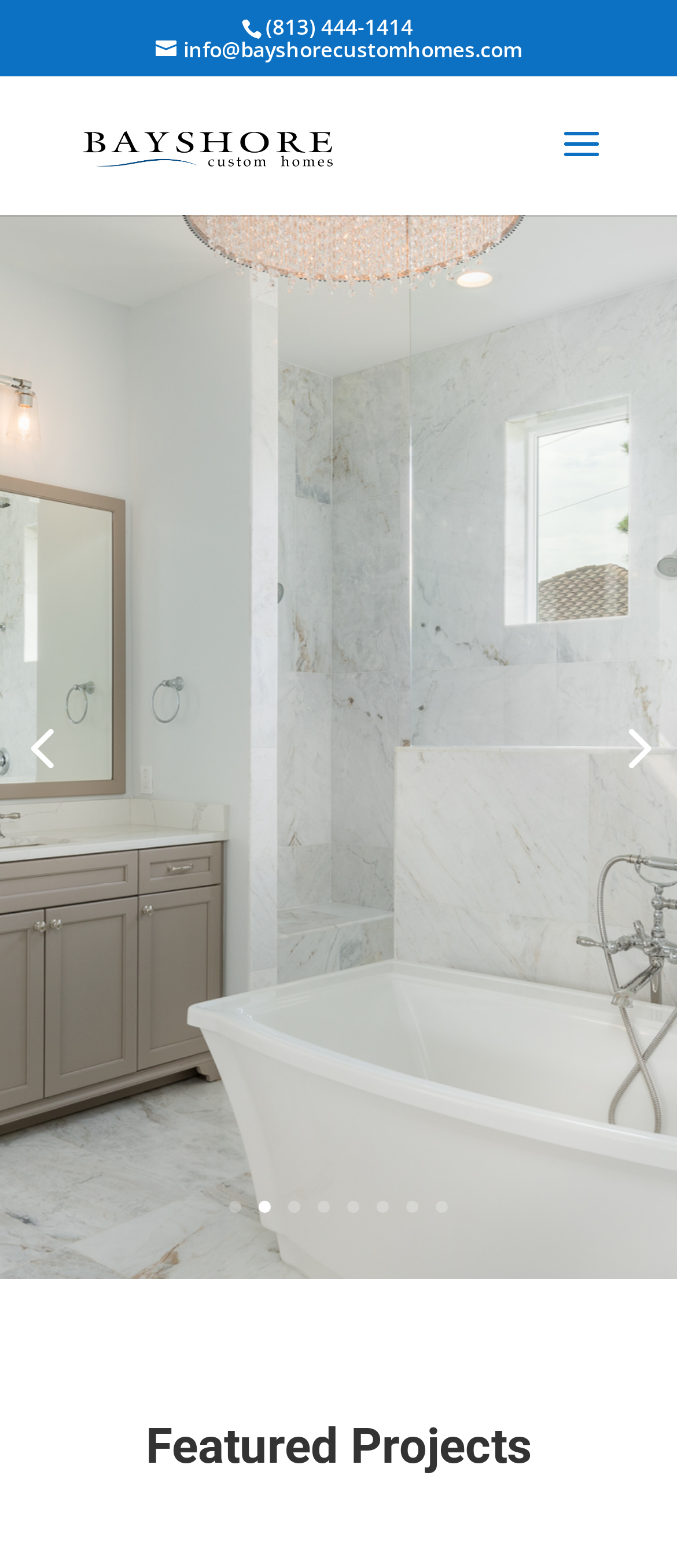Can you provide the bounding box coordinates for the element that should be clicked to implement the instruction: "explore featured projects"?

[0.1, 0.904, 0.9, 0.952]